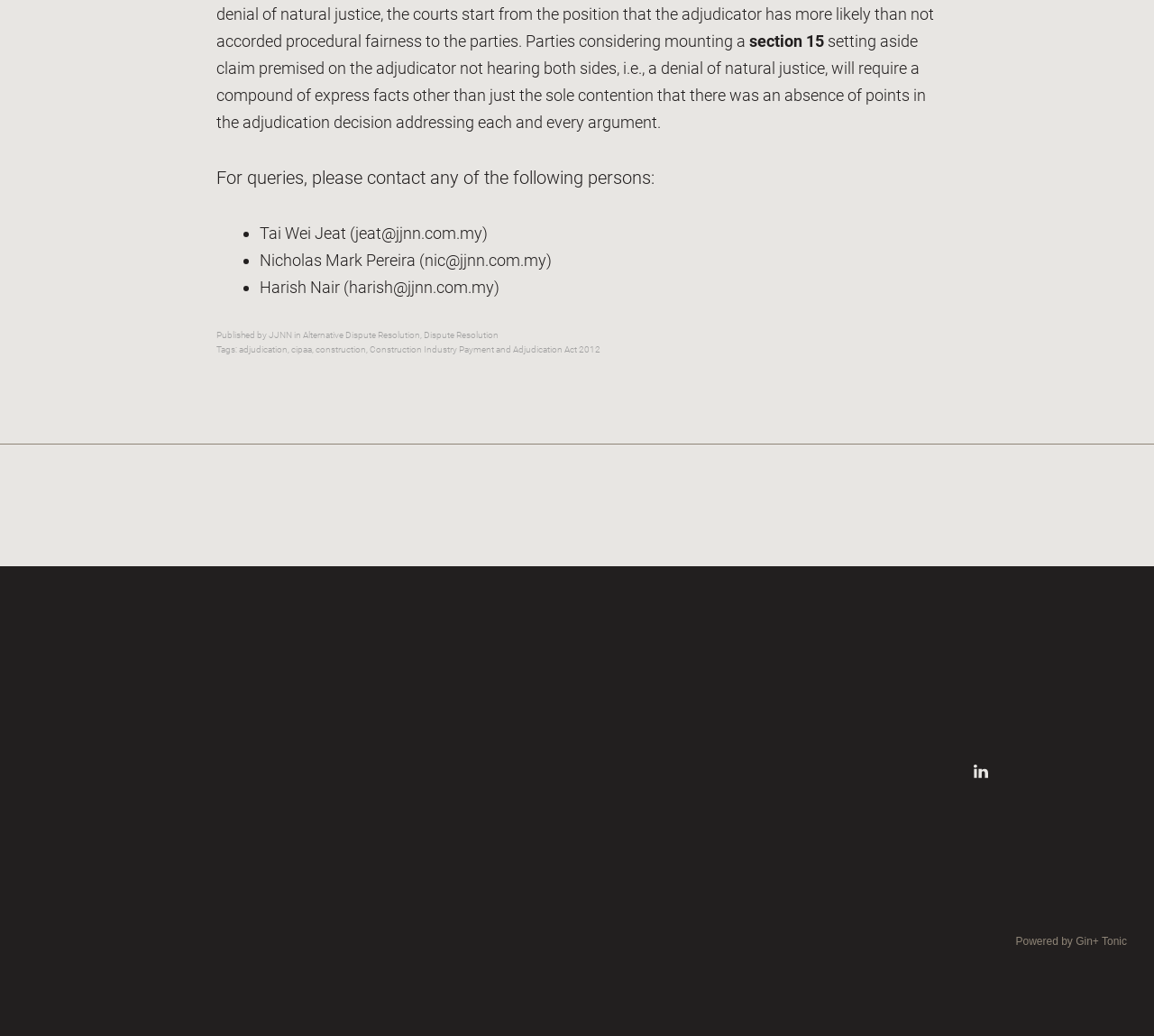What is the name of the law firm?
Please answer the question as detailed as possible based on the image.

I found the name of the law firm by looking at the footer section of the webpage, where it says '© Juen, Jeat, Nic & Nair, 2022'.